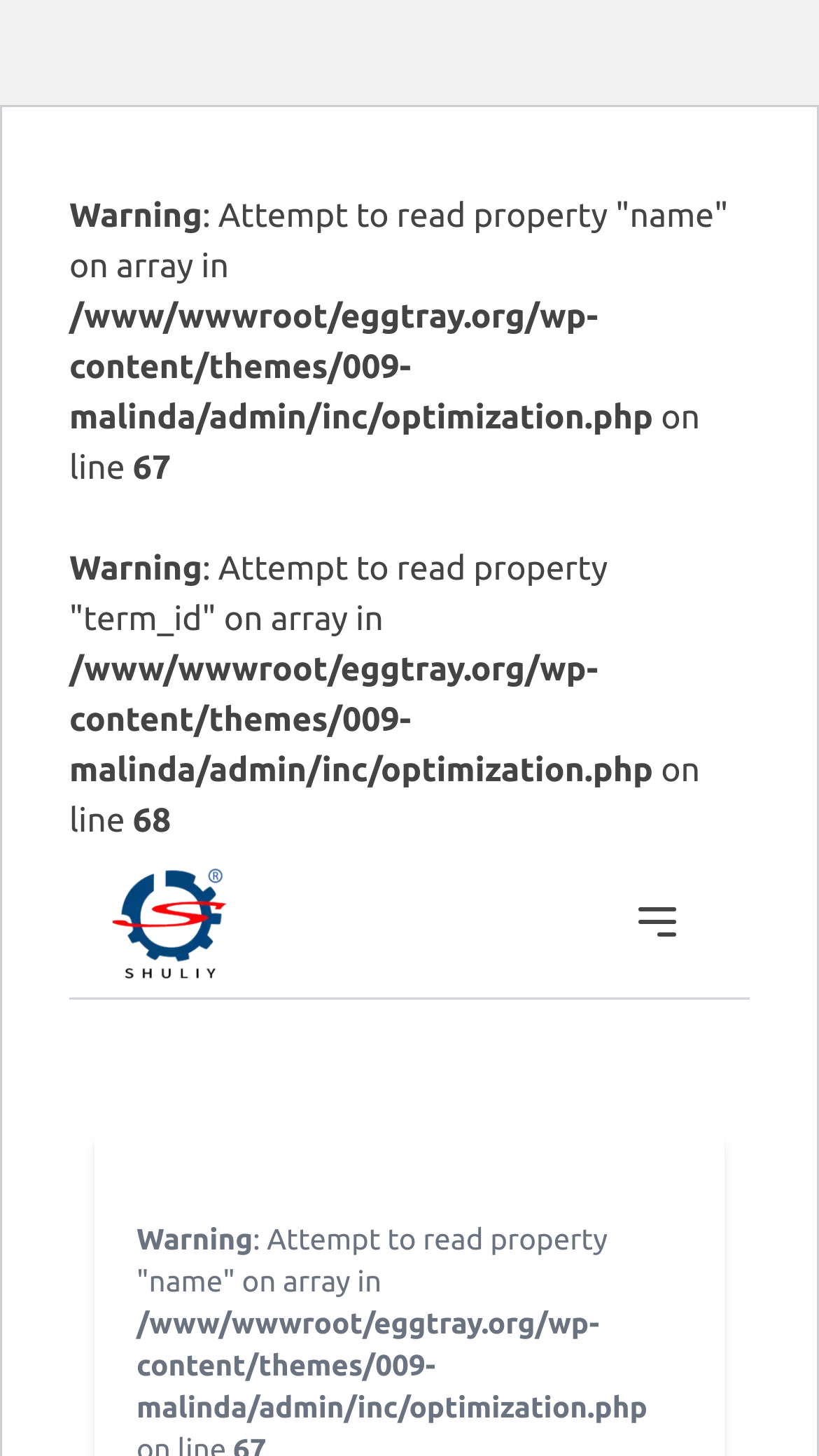Give a complete and precise description of the webpage's appearance.

The webpage appears to be a blog post or article about a customer visit to an egg carton maker production factory. At the top of the page, there are several warning messages and error codes, which seem to be related to the website's backend code. These warnings are positioned near the top left corner of the page.

Below the warnings, there is a header section that contains a logo image on the left side and a button on the right side. The logo image is relatively small and positioned near the top left corner of the page.

The main content of the page is not explicitly described in the accessibility tree, but based on the meta description, it is likely to be a brief article or summary about the customer visit from Kuwait to the egg carton maker production factory.

There are no other notable UI elements or images on the page, aside from the logo image and the button in the header section. The overall layout of the page appears to be simple, with a focus on the header section and the warning messages at the top.